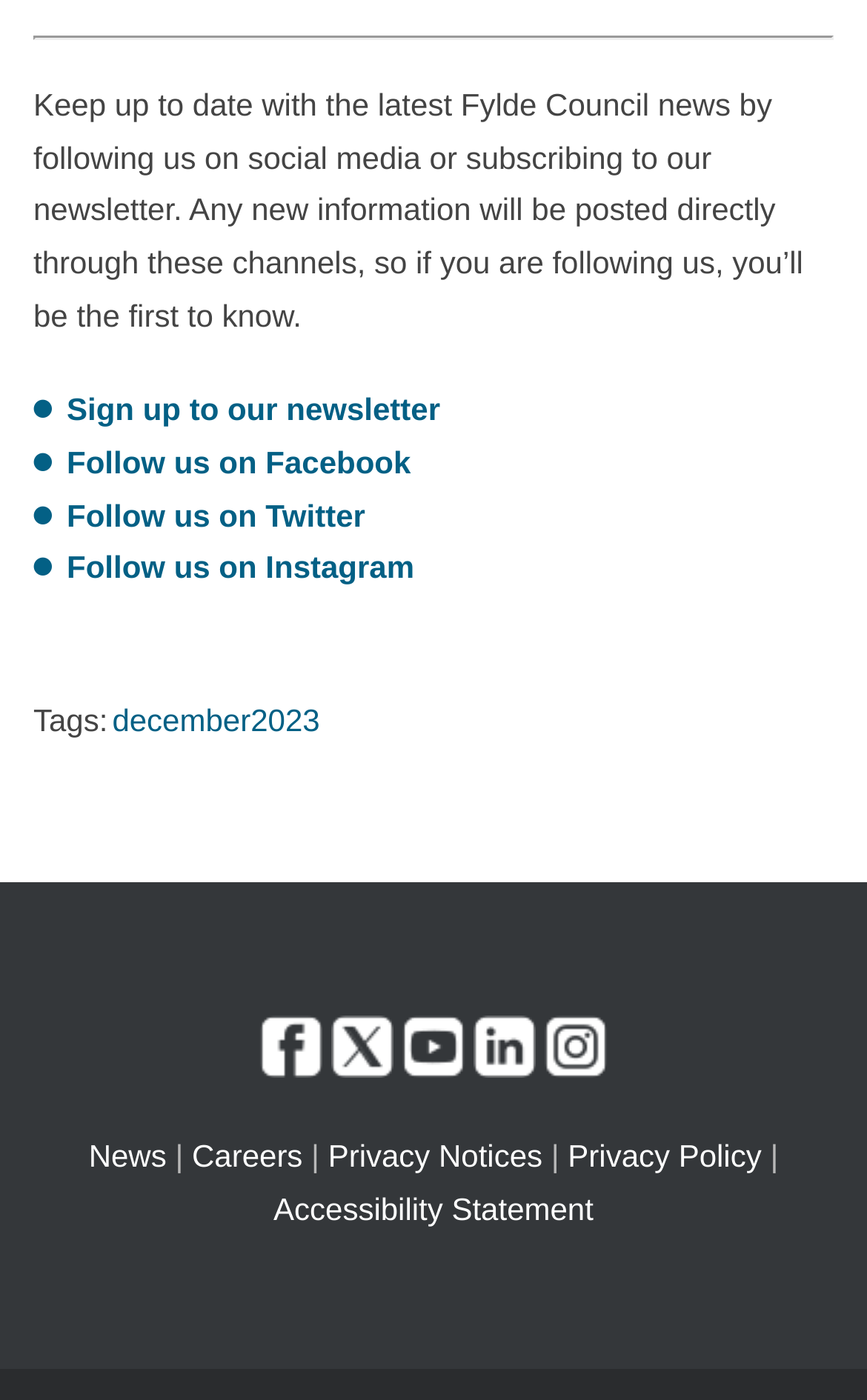Determine the bounding box coordinates of the clickable region to follow the instruction: "Follow us on Facebook".

[0.077, 0.317, 0.474, 0.343]